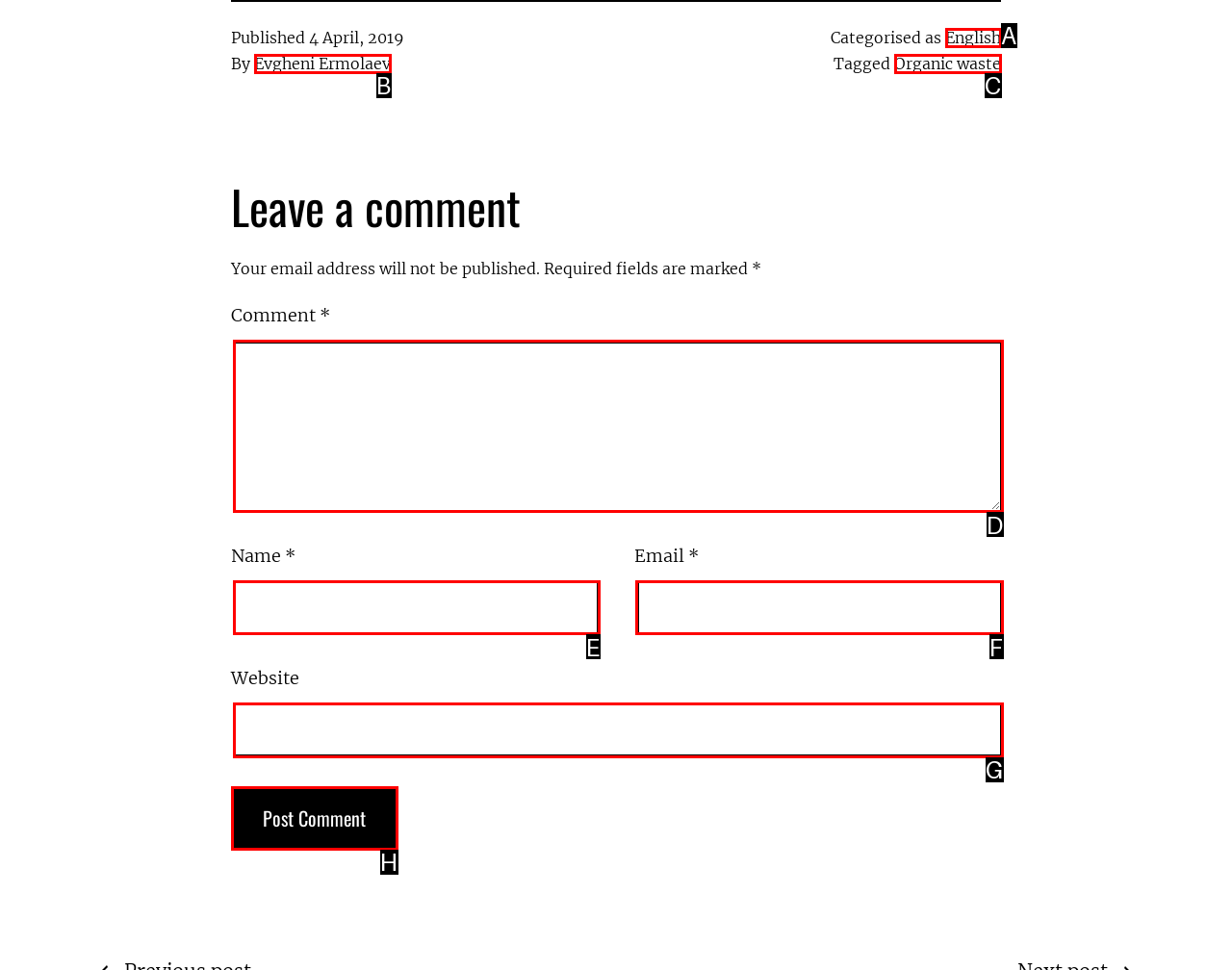Which HTML element matches the description: parent_node: Website name="url"?
Reply with the letter of the correct choice.

G